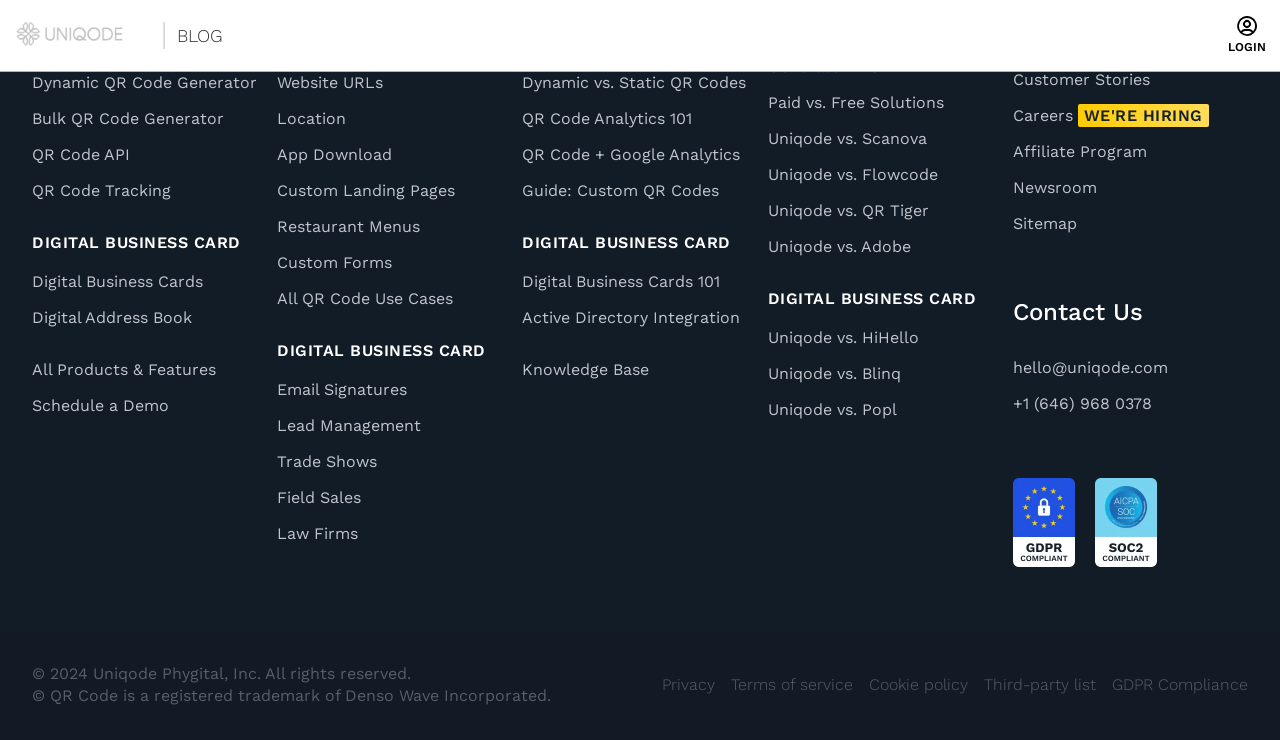Locate the bounding box coordinates of the clickable region to complete the following instruction: "Watch video tutorials."

None